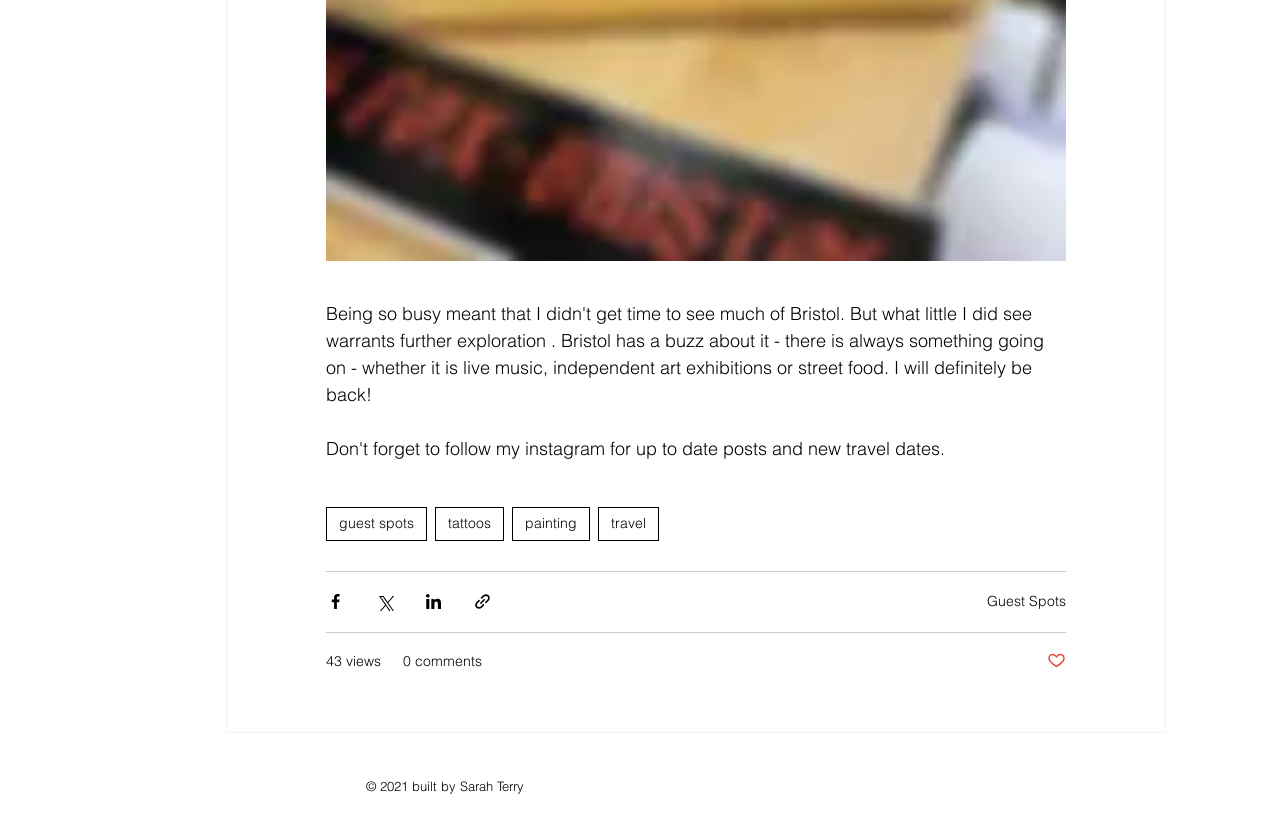What is the copyright year?
Please provide a detailed and thorough answer to the question.

I found the copyright information at the bottom of the webpage, which states '© 2021 built by Sarah Terry'.